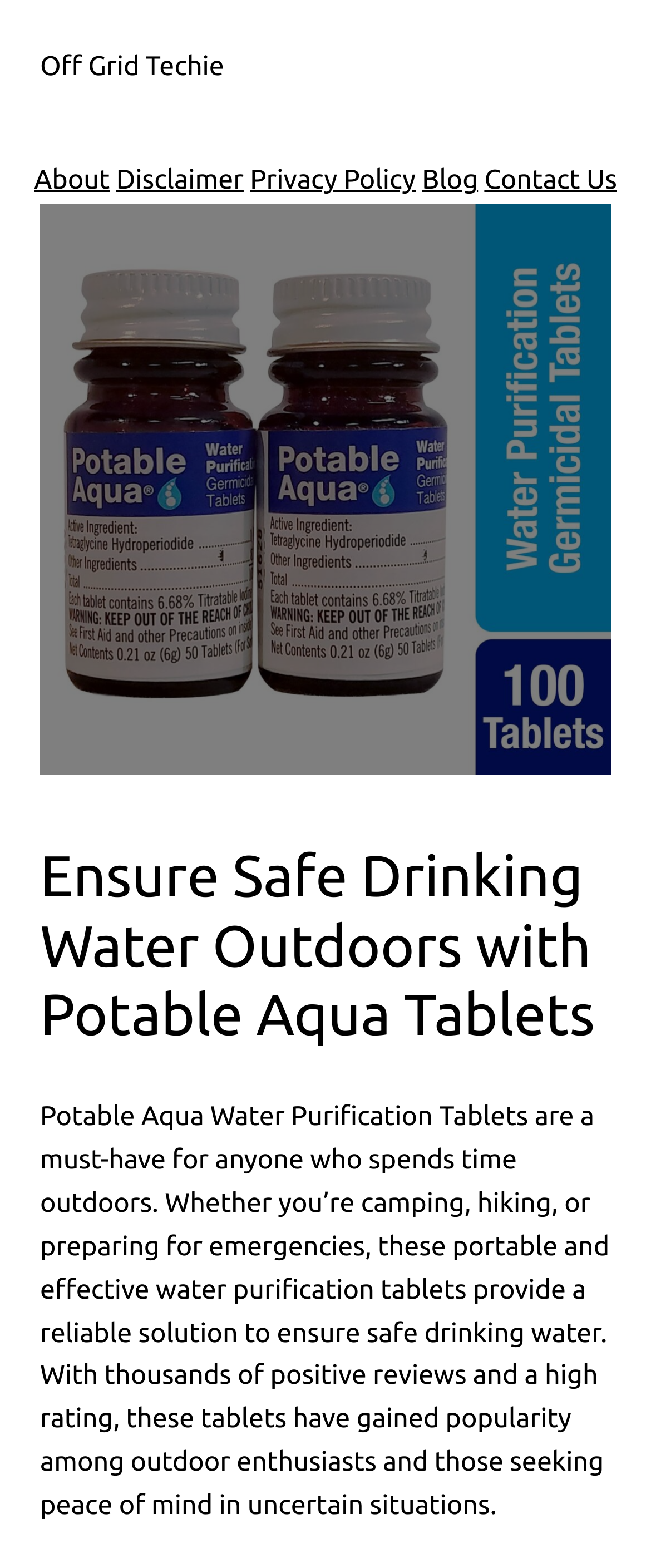Give a detailed account of the webpage, highlighting key information.

The webpage is about Potable Aqua Tablets, a portable and reliable solution for purifying water for outdoor activities and emergencies. At the top left of the page, there is a link to the website's homepage, "Off Grid Techie", followed by a row of links to other pages, including "About", "Disclaimer", "Privacy Policy", "Blog", and "Contact Us", which are positioned horizontally across the top of the page.

Below the links, there is a large image of the Potable Aqua Tablets, taking up most of the width of the page. Above the image, there is a heading that reads "Ensure Safe Drinking Water Outdoors with Potable Aqua Tablets". 

Below the image, there is a block of text that describes the product, stating that it is a must-have for outdoor enthusiasts and those preparing for emergencies, providing a reliable solution for safe drinking water. The text also mentions the product's popularity among outdoor enthusiasts, with thousands of positive reviews and a high rating.